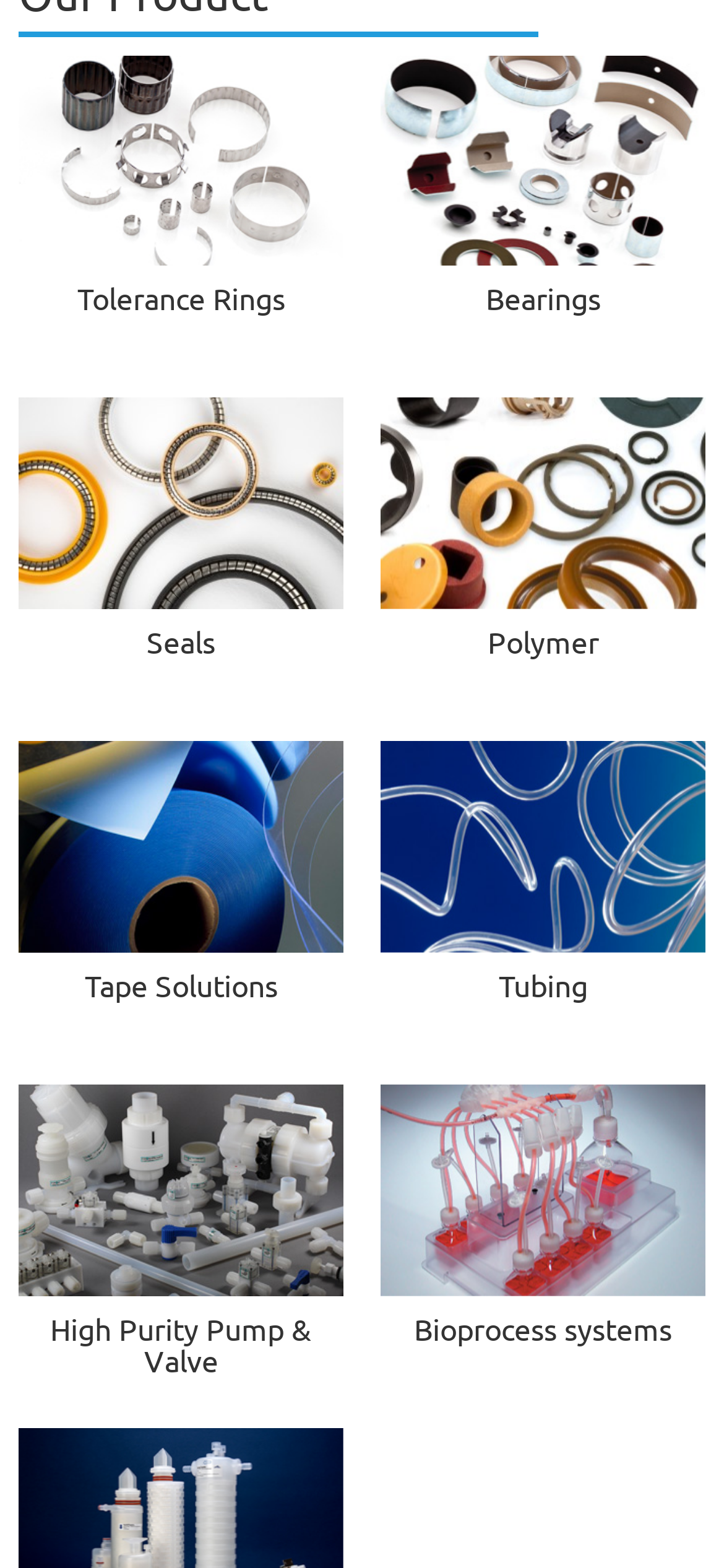How many categories are on the left side of the webpage?
With the help of the image, please provide a detailed response to the question.

By examining the bounding box coordinates, I found that the categories Tolerance Rings, Seals, Tape Solutions, and High Purity Pump & Valve are on the left side of the webpage, which means there are 4 categories on the left side.